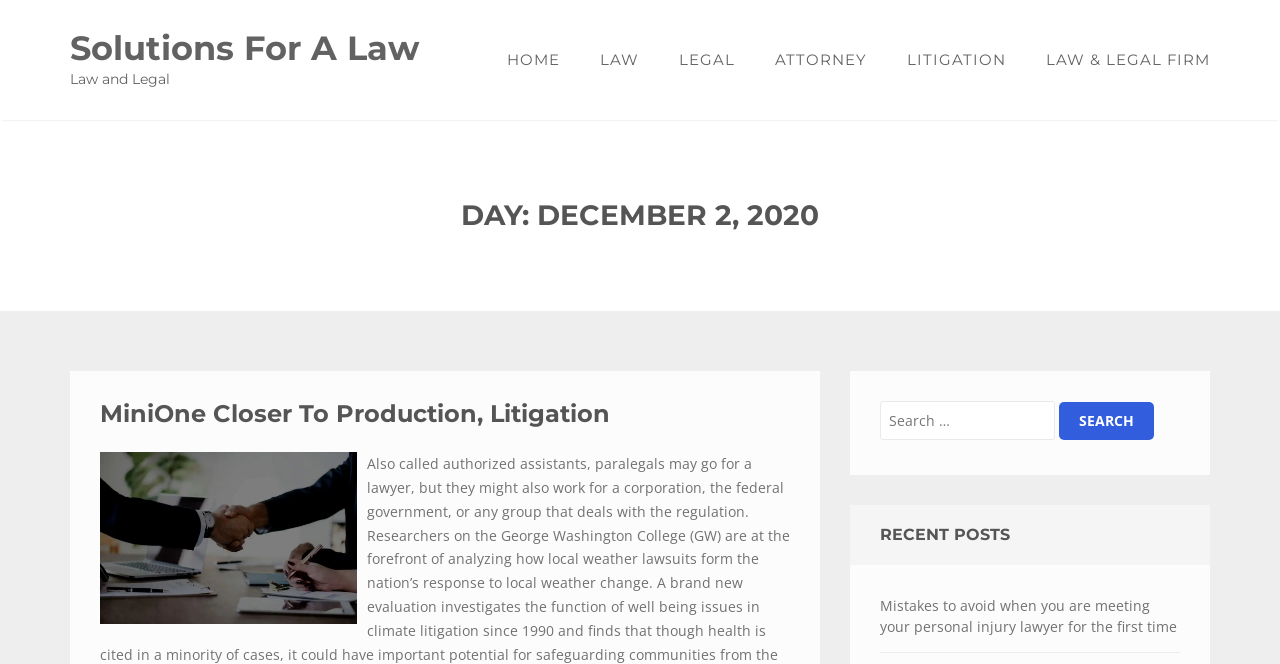Determine the main heading of the webpage and generate its text.

Solutions For A Law